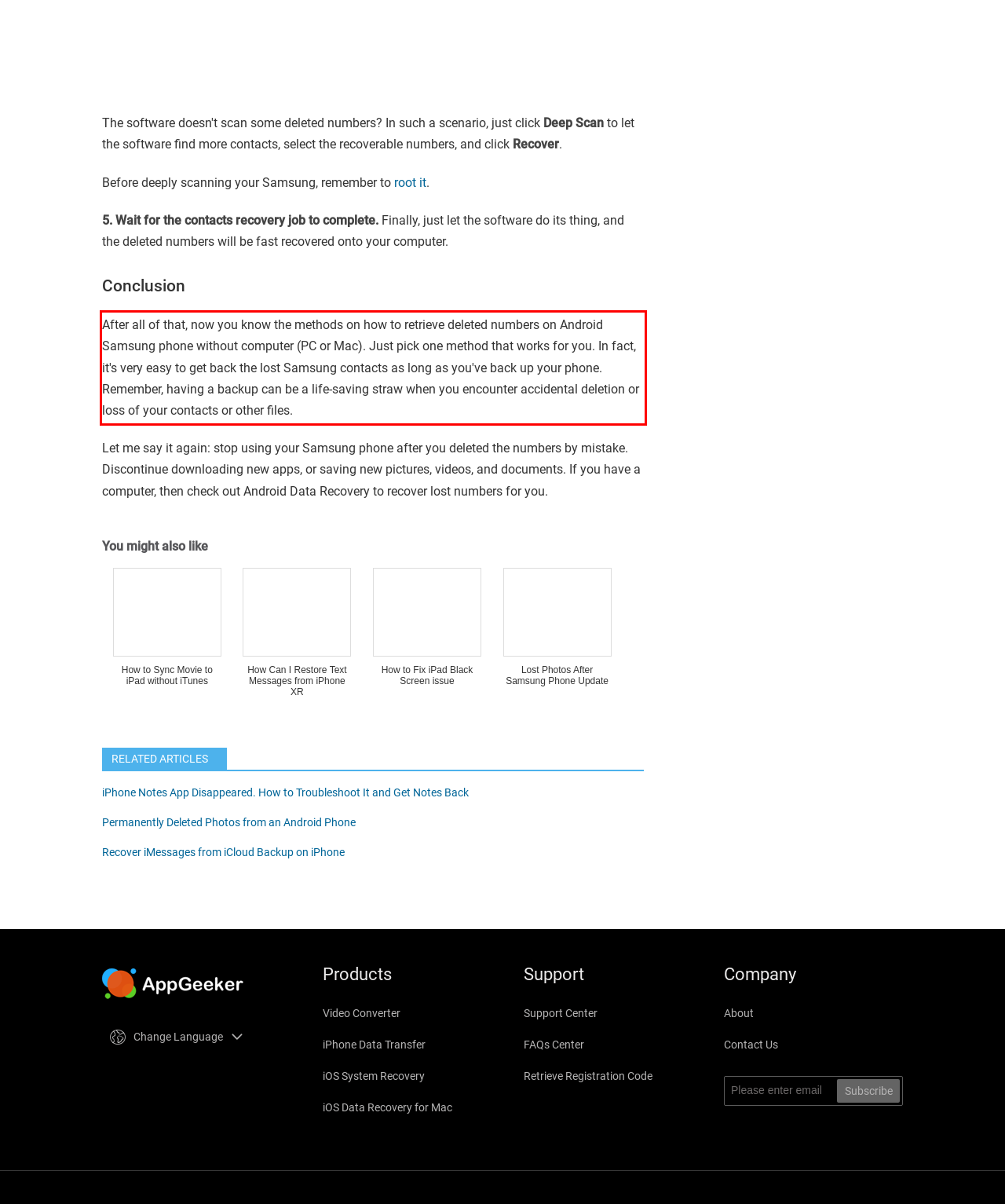You are presented with a screenshot containing a red rectangle. Extract the text found inside this red bounding box.

After all of that, now you know the methods on how to retrieve deleted numbers on Android Samsung phone without computer (PC or Mac). Just pick one method that works for you. In fact, it's very easy to get back the lost Samsung contacts as long as you've back up your phone. Remember, having a backup can be a life-saving straw when you encounter accidental deletion or loss of your contacts or other files.